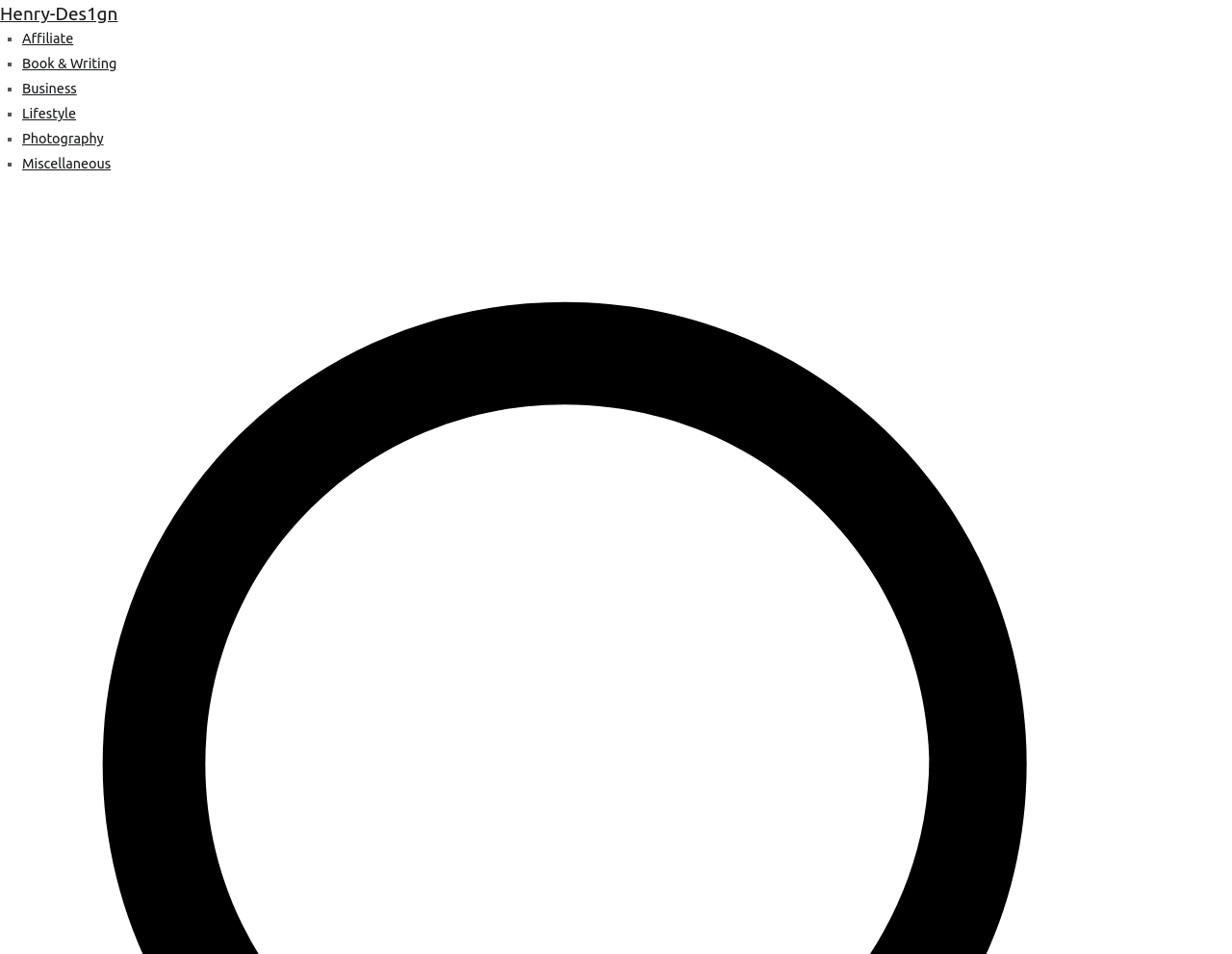Provide a one-word or one-phrase answer to the question:
How many categories are listed?

6